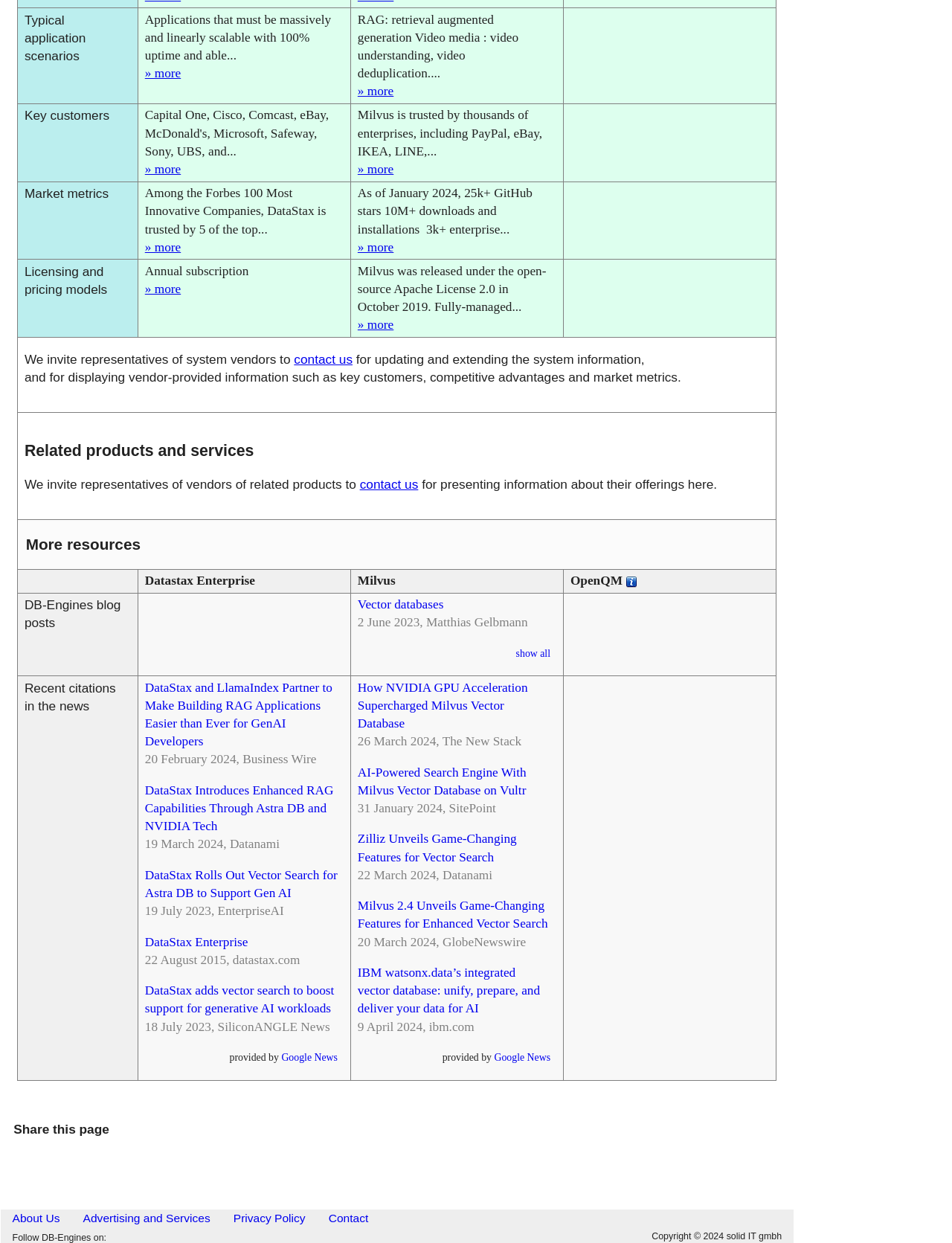Please find the bounding box coordinates in the format (top-left x, top-left y, bottom-right x, bottom-right y) for the given element description. Ensure the coordinates are floating point numbers between 0 and 1. Description: title="Share on LinkedIn"

[0.055, 0.943, 0.089, 0.955]